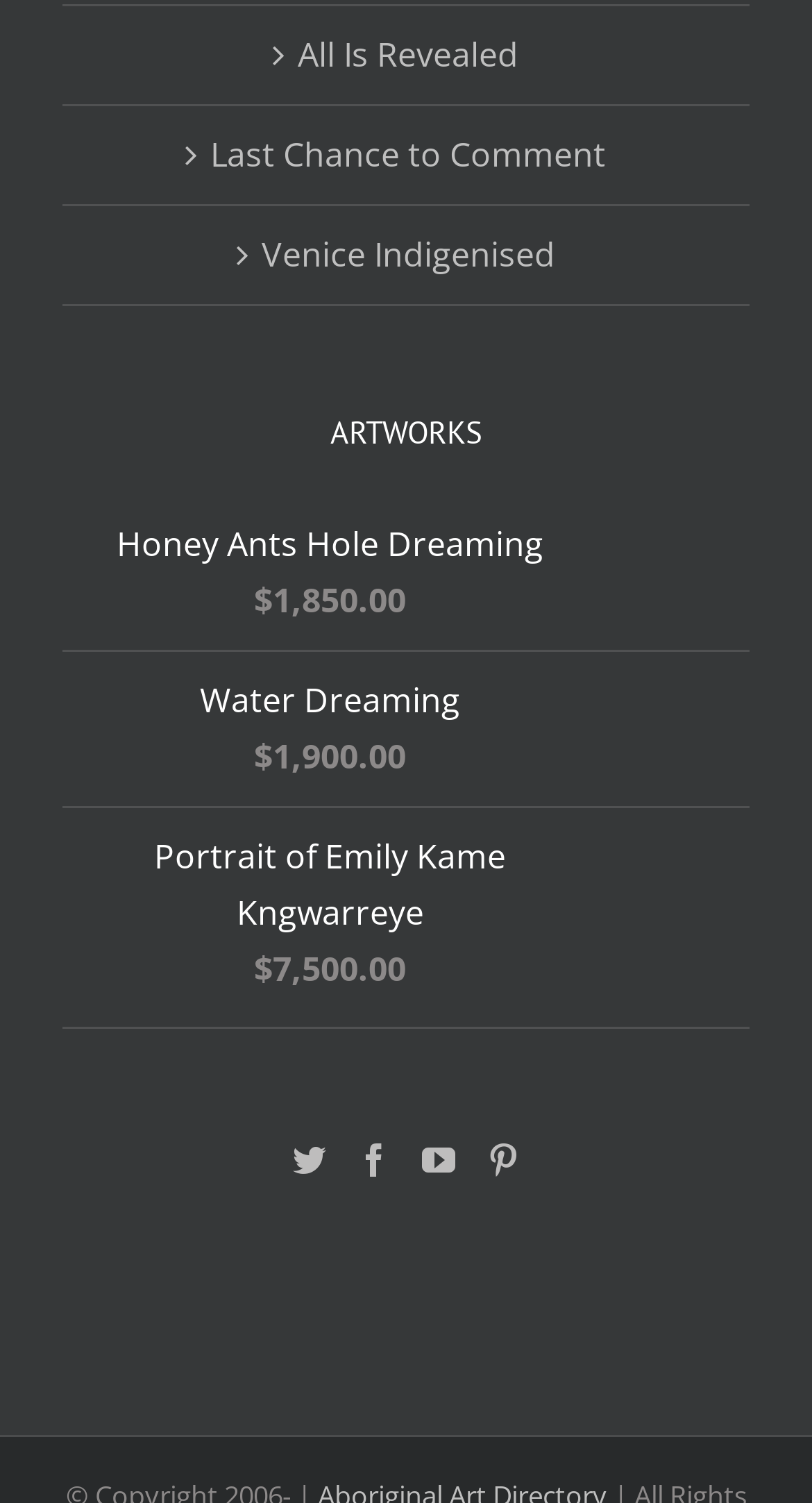Please identify the bounding box coordinates of the area I need to click to accomplish the following instruction: "View the last chance to comment".

[0.108, 0.084, 0.897, 0.122]